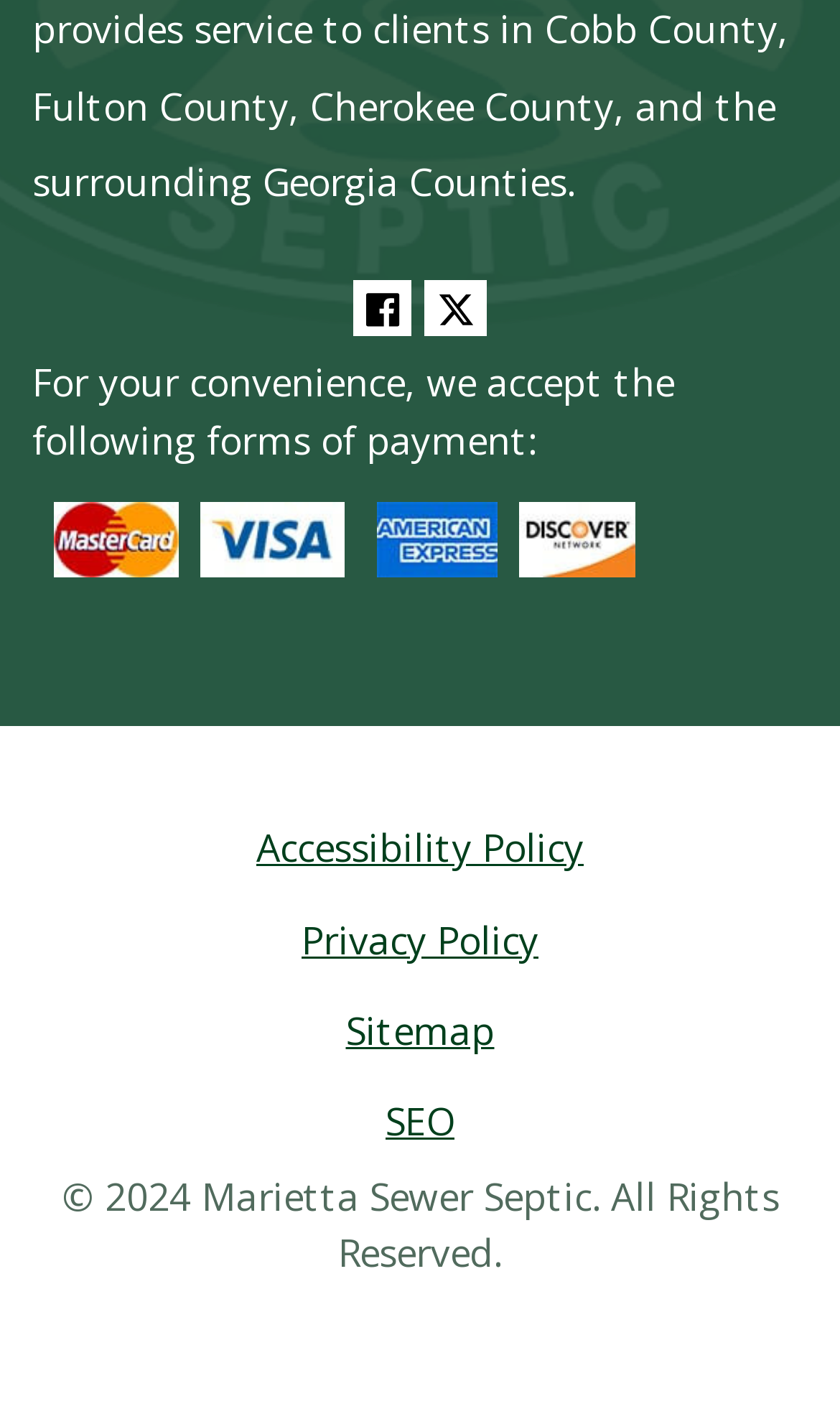What is the purpose of the links at the bottom?
Look at the image and respond with a single word or a short phrase.

Policy and sitemap links